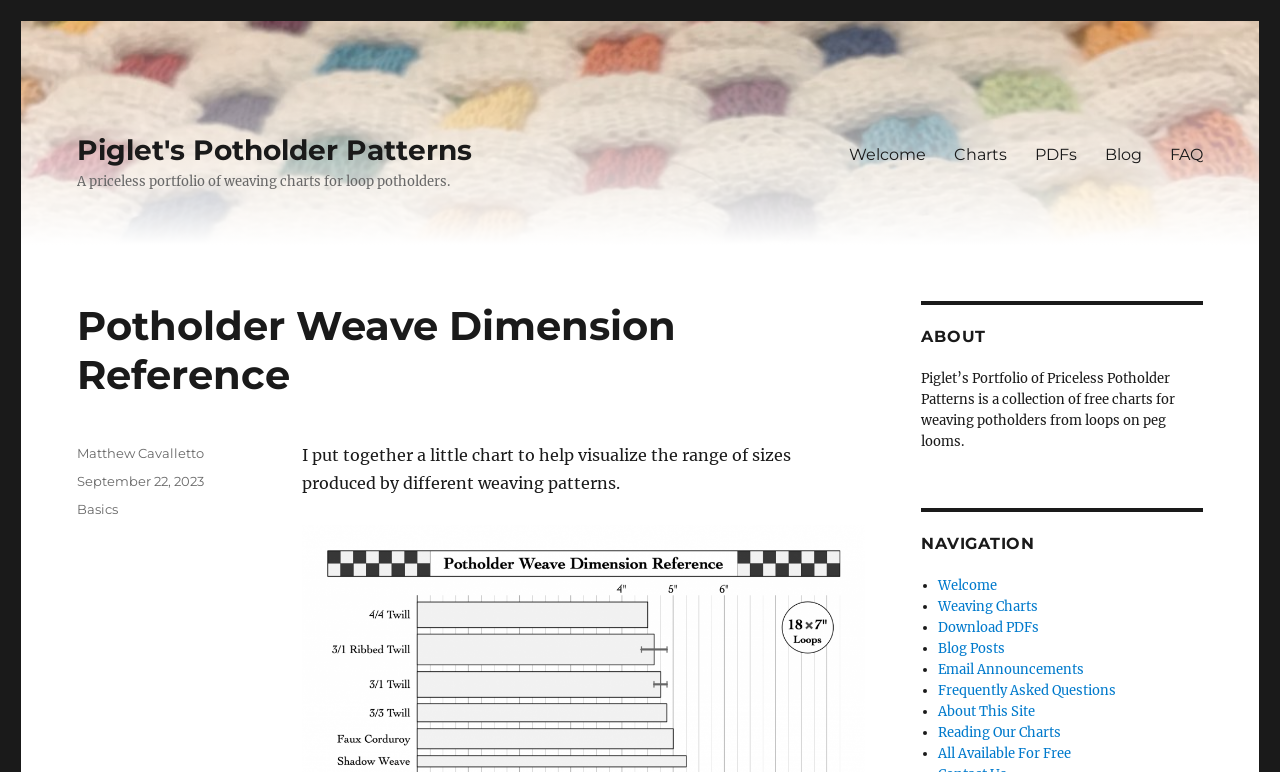What is the date of the last update?
Using the image, elaborate on the answer with as much detail as possible.

I found the answer by looking at the link element with the text 'September 22, 2023' in the footer section of the webpage, which suggests that it is the date of the last update.